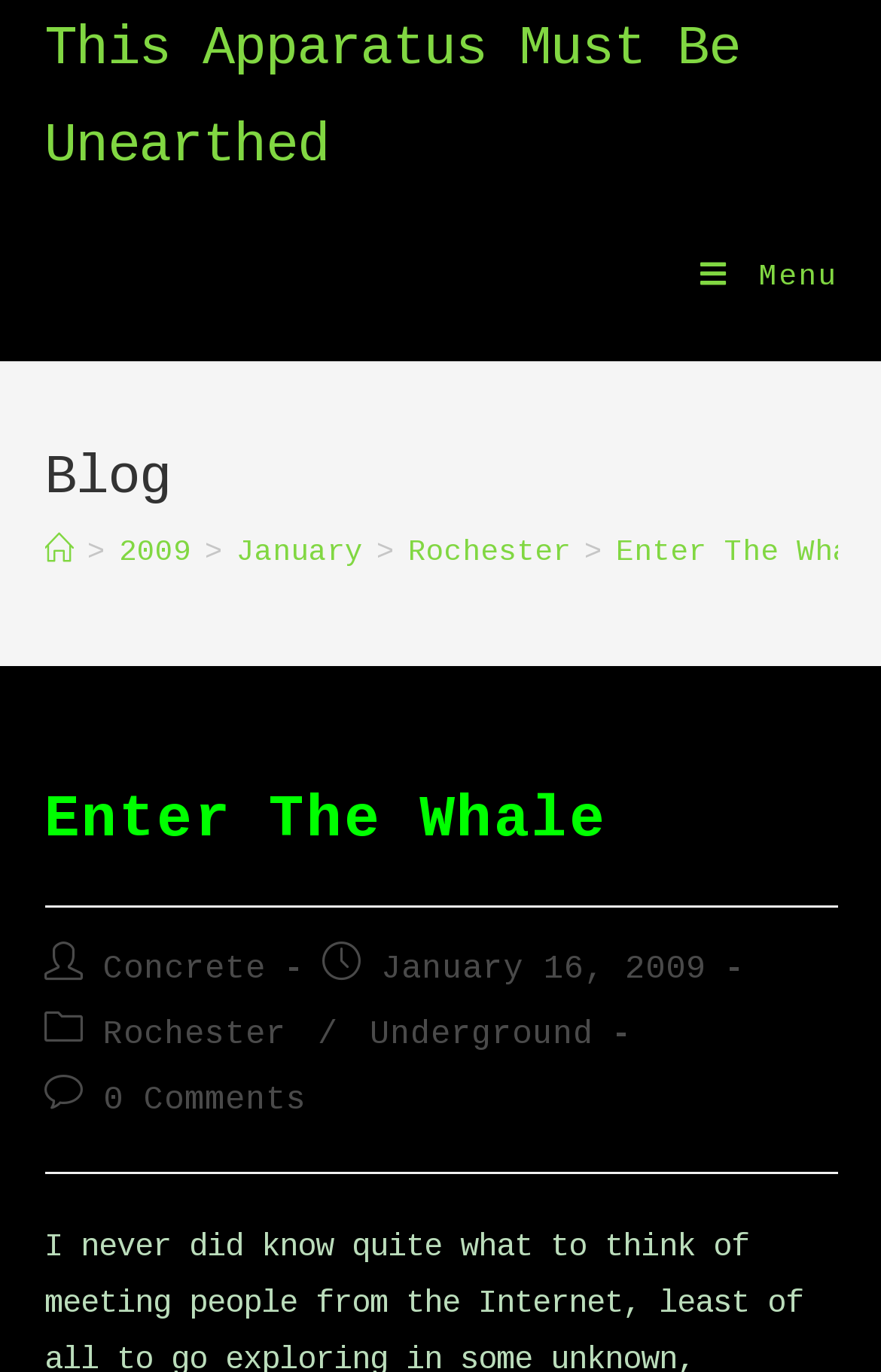Please determine the bounding box coordinates of the element to click on in order to accomplish the following task: "Click on the 'Home' link". Ensure the coordinates are four float numbers ranging from 0 to 1, i.e., [left, top, right, bottom].

[0.05, 0.39, 0.083, 0.415]